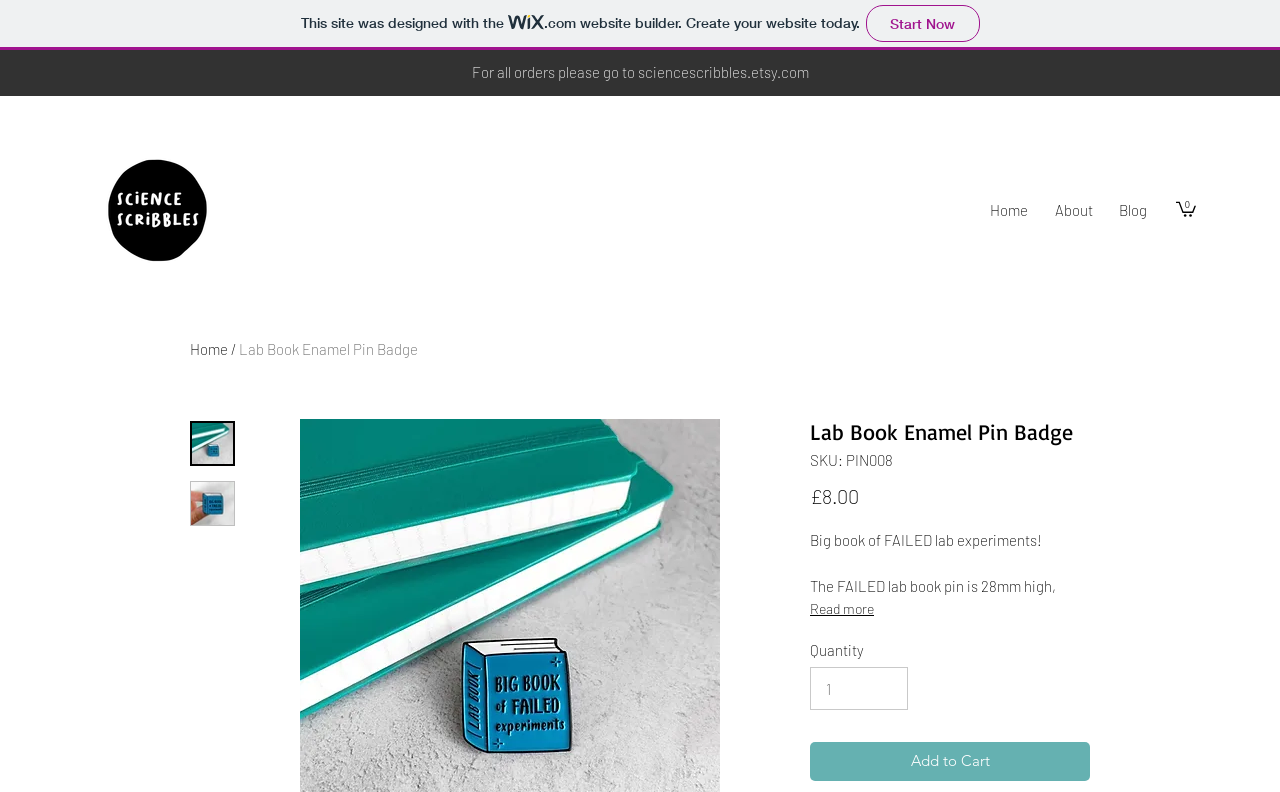Pinpoint the bounding box coordinates of the element to be clicked to execute the instruction: "View the cart".

[0.919, 0.253, 0.934, 0.274]